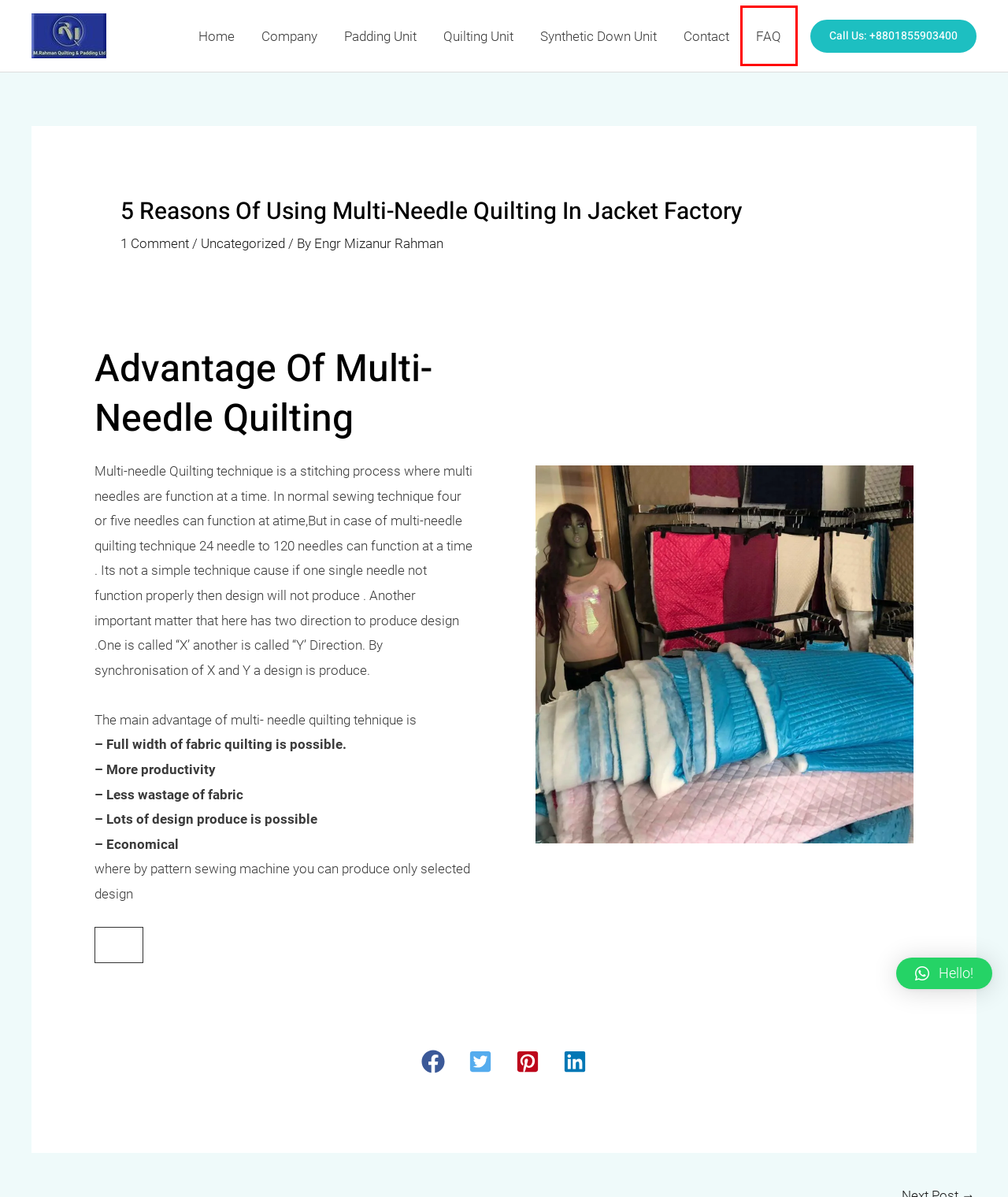You have a screenshot of a webpage with an element surrounded by a red bounding box. Choose the webpage description that best describes the new page after clicking the element inside the red bounding box. Here are the candidates:
A. 10 Most Desired FAQ on MRQP Ltd, Best Quilting Factory of BD
B. Engr Mizanur Rahman, Author at M.Rahman Quilting Padding Ltd
C. A trusted padding Quilting and Fake Down Manufacturer
D. MRQP Ltd: #1 Reliable Quilting factory in Bangladesh
E. Number 1 Reliable Quilting & Padding Factory In Bangladesh
F. Contact- MRQP Ltd | Share your valuable inquiries with us!
G. Uncategorized Archives - M.Rahman Quilting Padding Ltd
H. Best Padding Factory in Bangladesh- MRQP Ltd

A